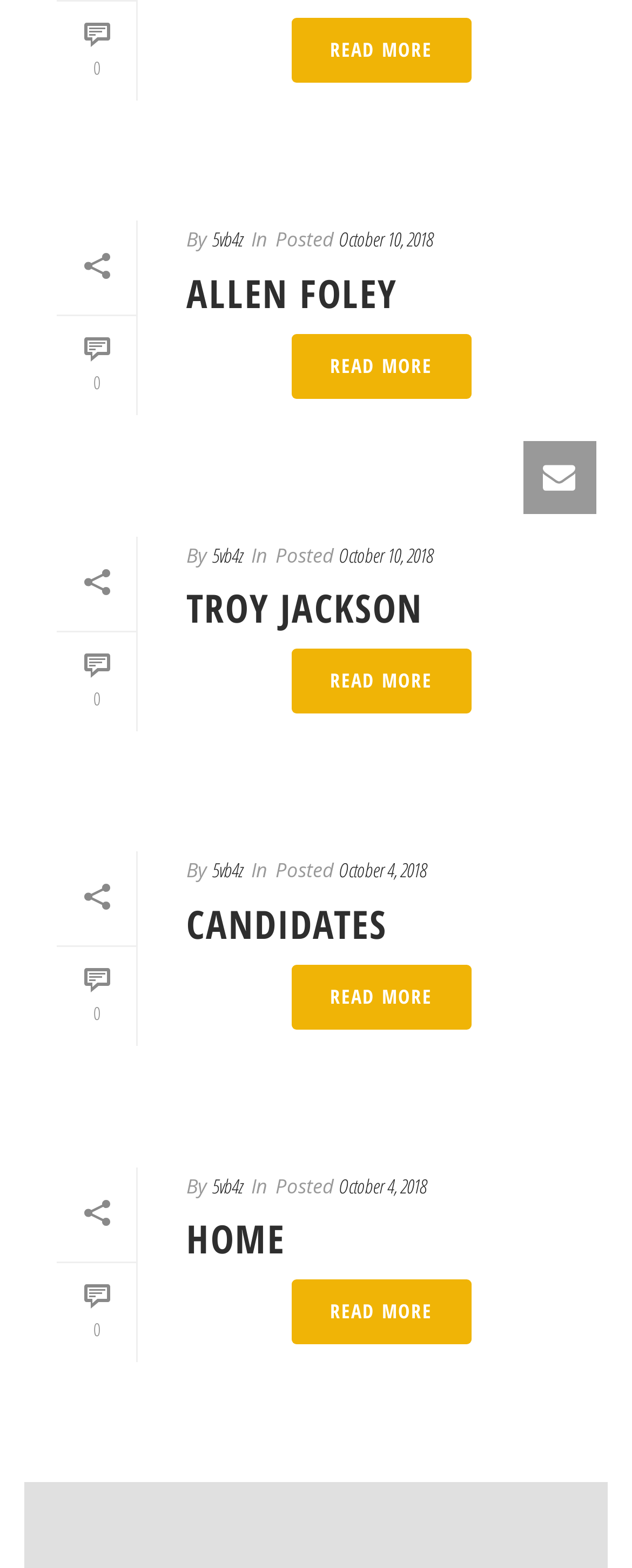Given the element description "READ MORE", identify the bounding box of the corresponding UI element.

[0.46, 0.615, 0.745, 0.656]